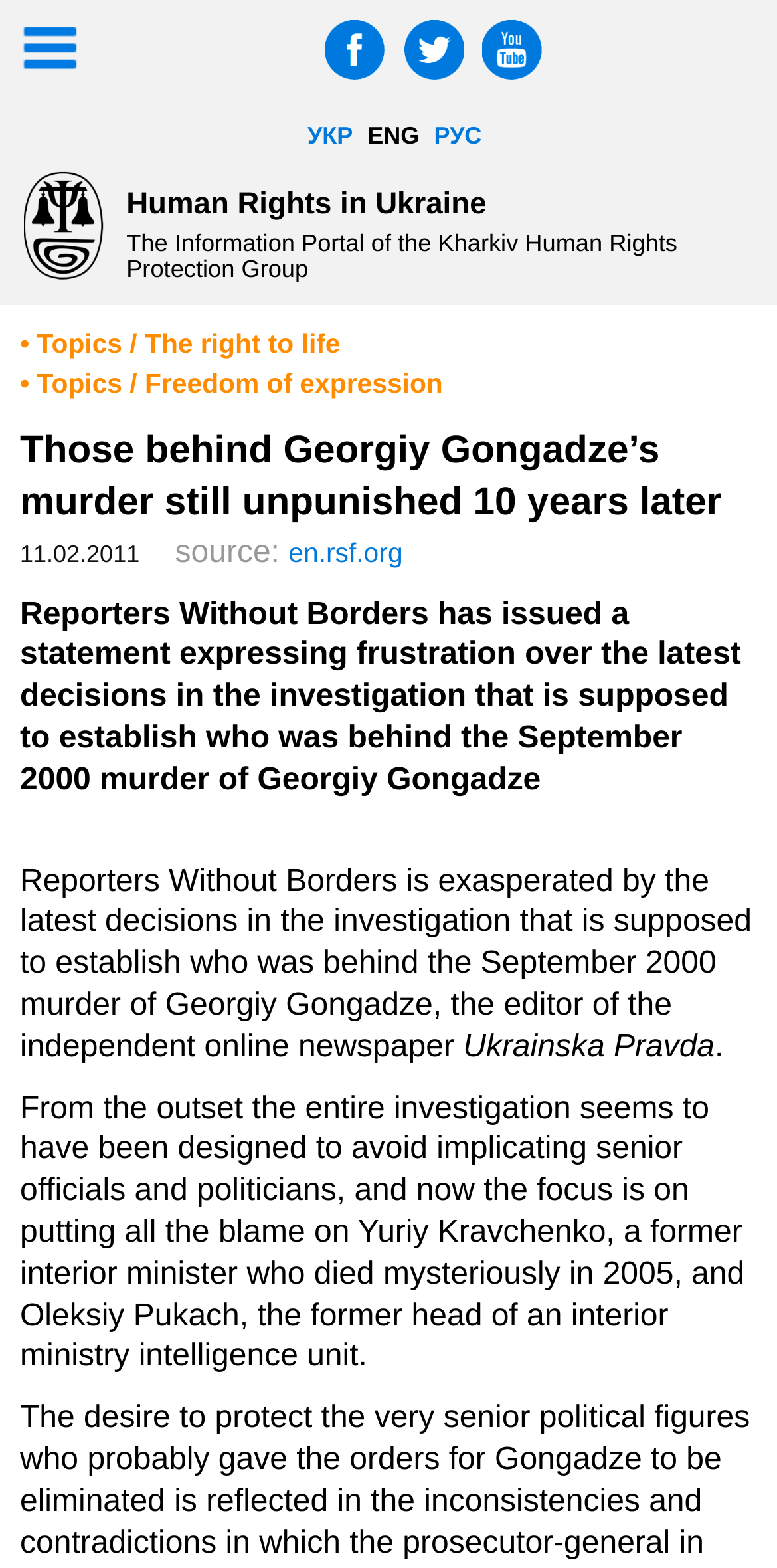What is the date of the article?
Refer to the image and provide a one-word or short phrase answer.

11.02.2011